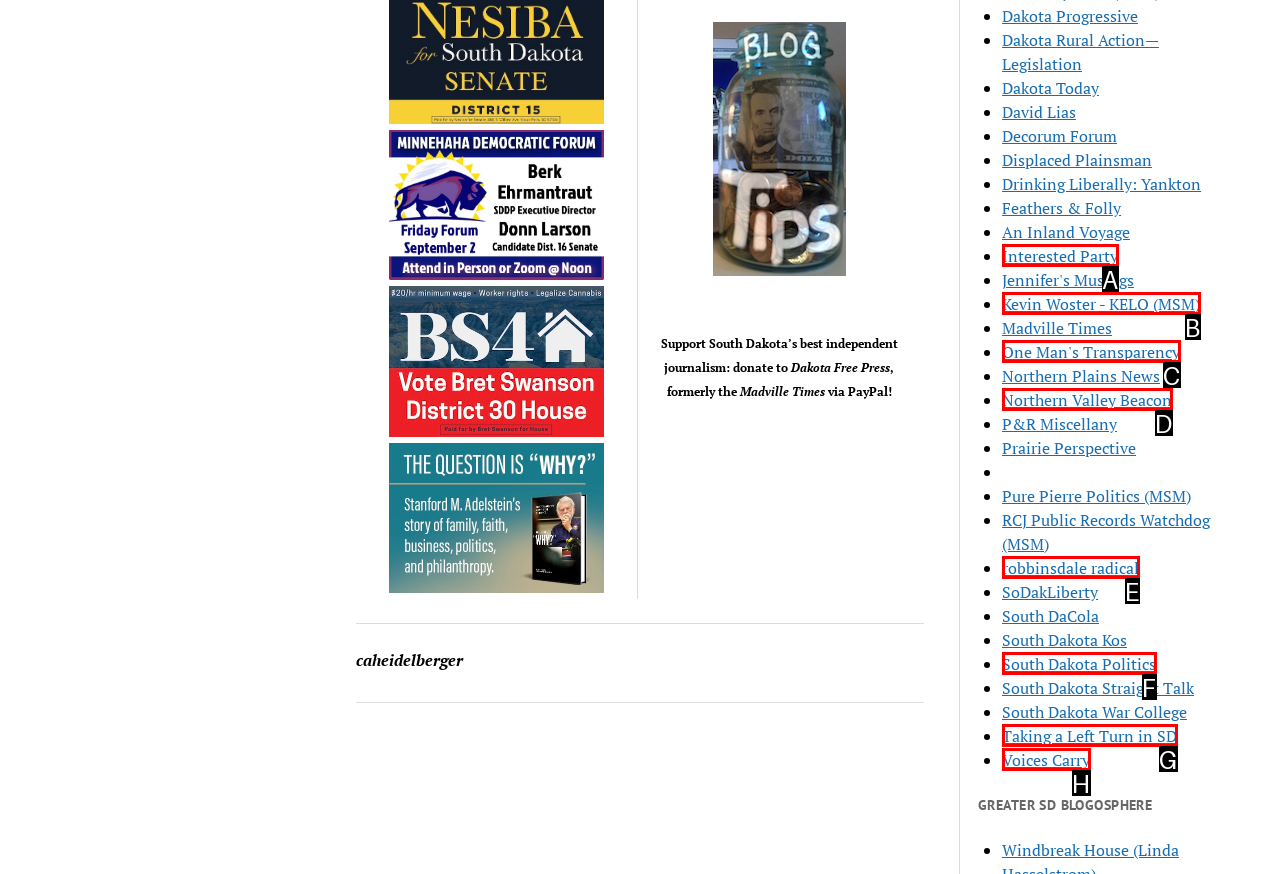From the given choices, identify the element that matches: Kevin Woster - KELO (MSM)
Answer with the letter of the selected option.

B